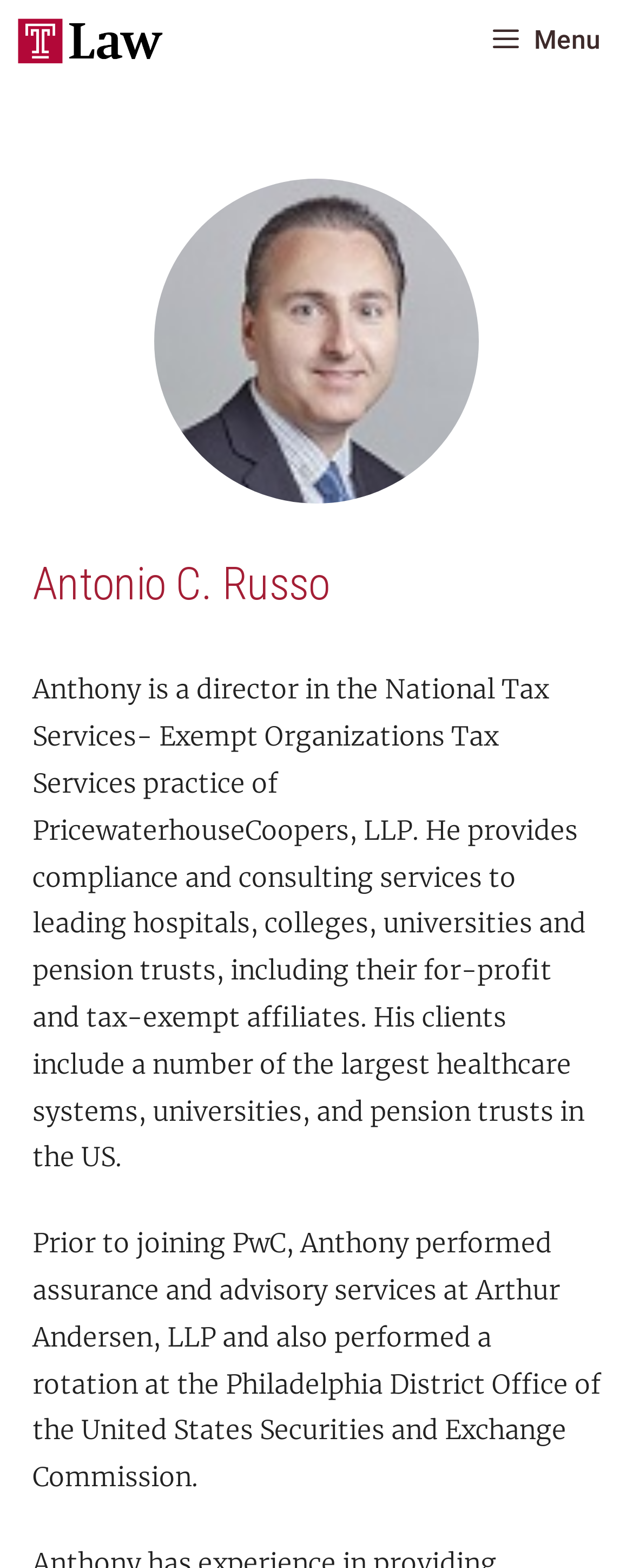Where did Anthony perform assurance and advisory services?
Based on the image, answer the question with a single word or brief phrase.

Arthur Andersen, LLP